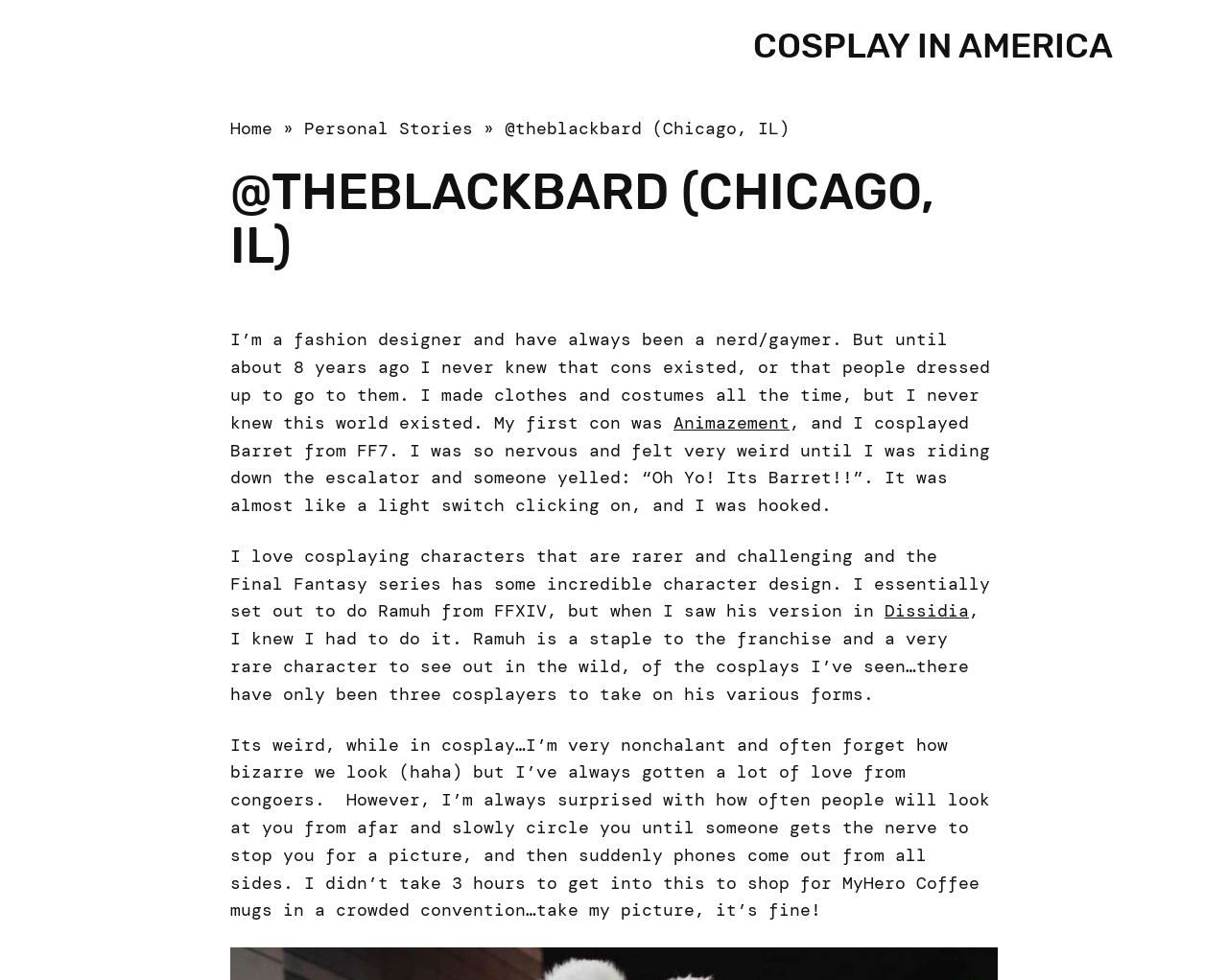What is the character the author cosplayed at their first con?
Using the visual information, answer the question in a single word or phrase.

Barret from FF7